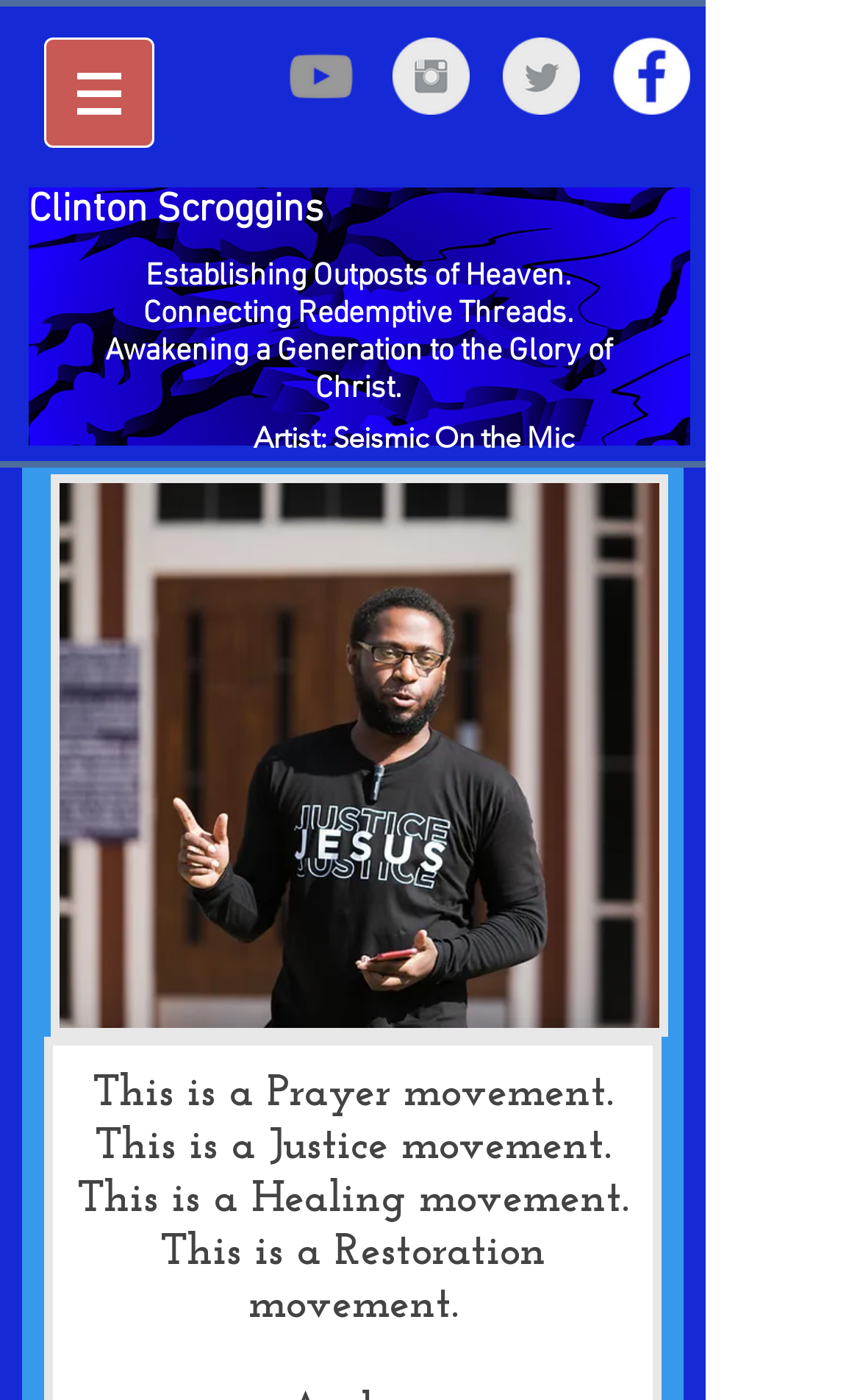Given the following UI element description: "aria-label="Instagram Clean Grey"", find the bounding box coordinates in the webpage screenshot.

[0.456, 0.027, 0.546, 0.082]